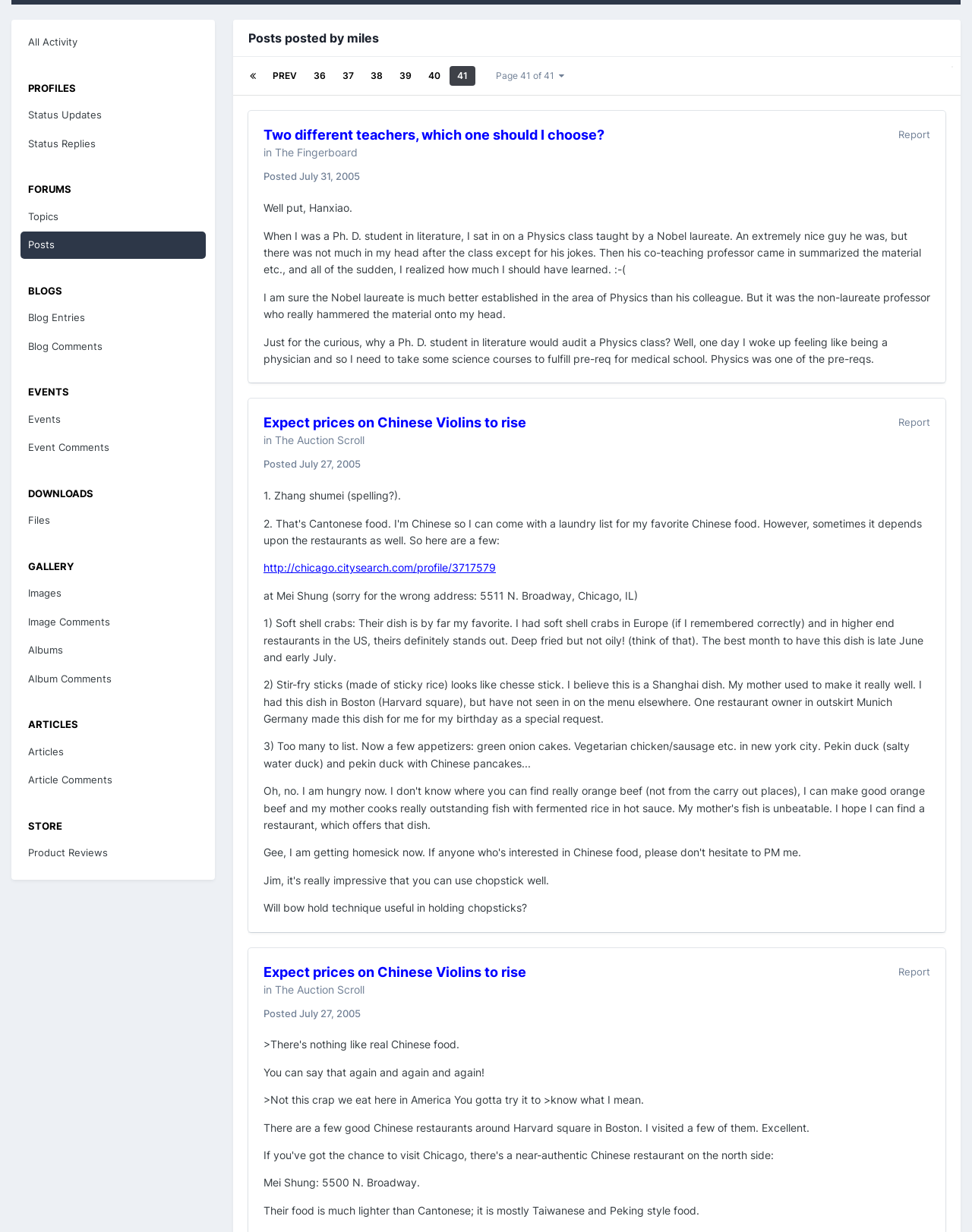Locate the bounding box for the described UI element: "The Auction Scroll". Ensure the coordinates are four float numbers between 0 and 1, formatted as [left, top, right, bottom].

[0.283, 0.798, 0.375, 0.808]